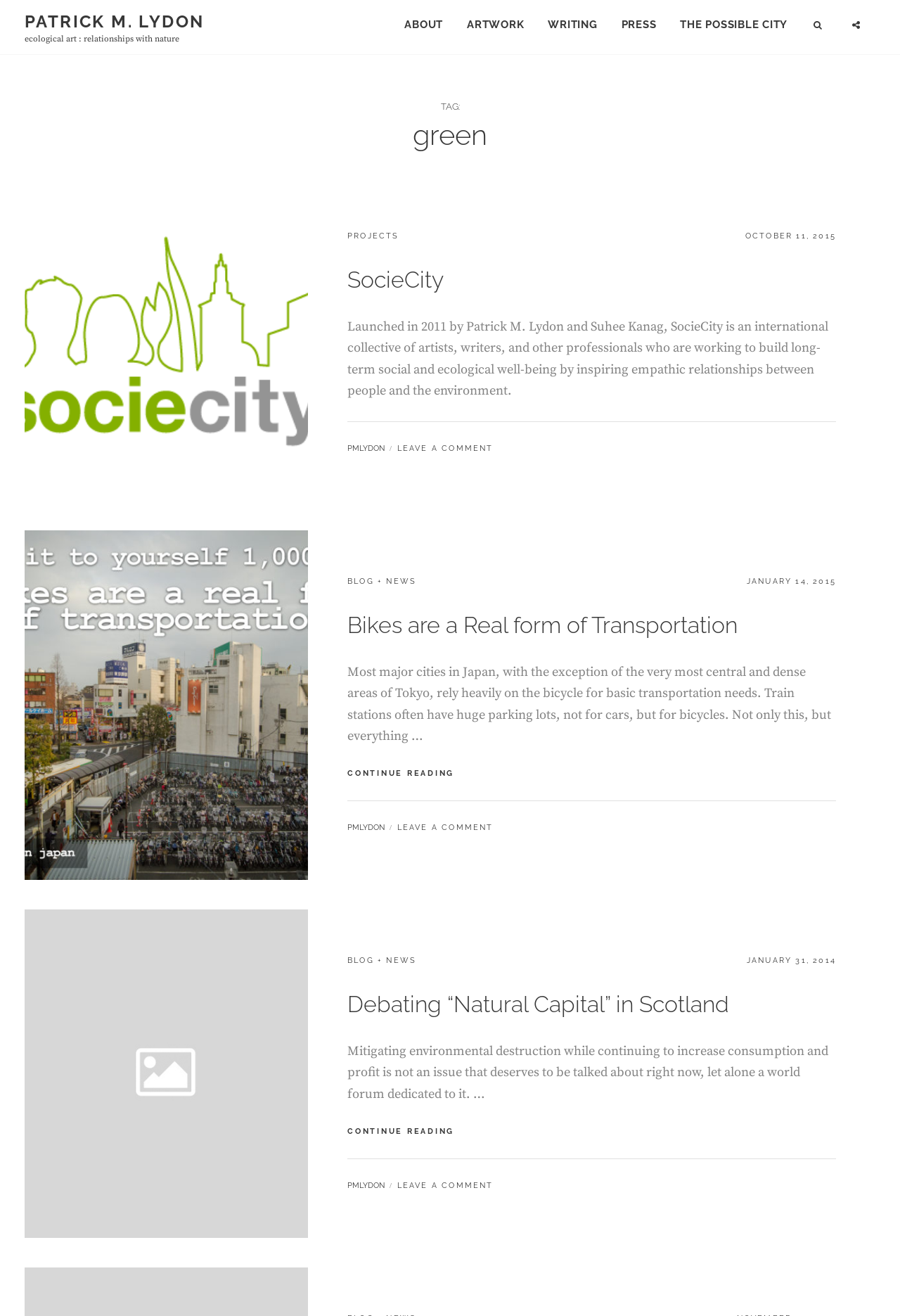Please identify the bounding box coordinates of the element I need to click to follow this instruction: "Click on the LEAVE A COMMENT link".

[0.441, 0.337, 0.548, 0.344]